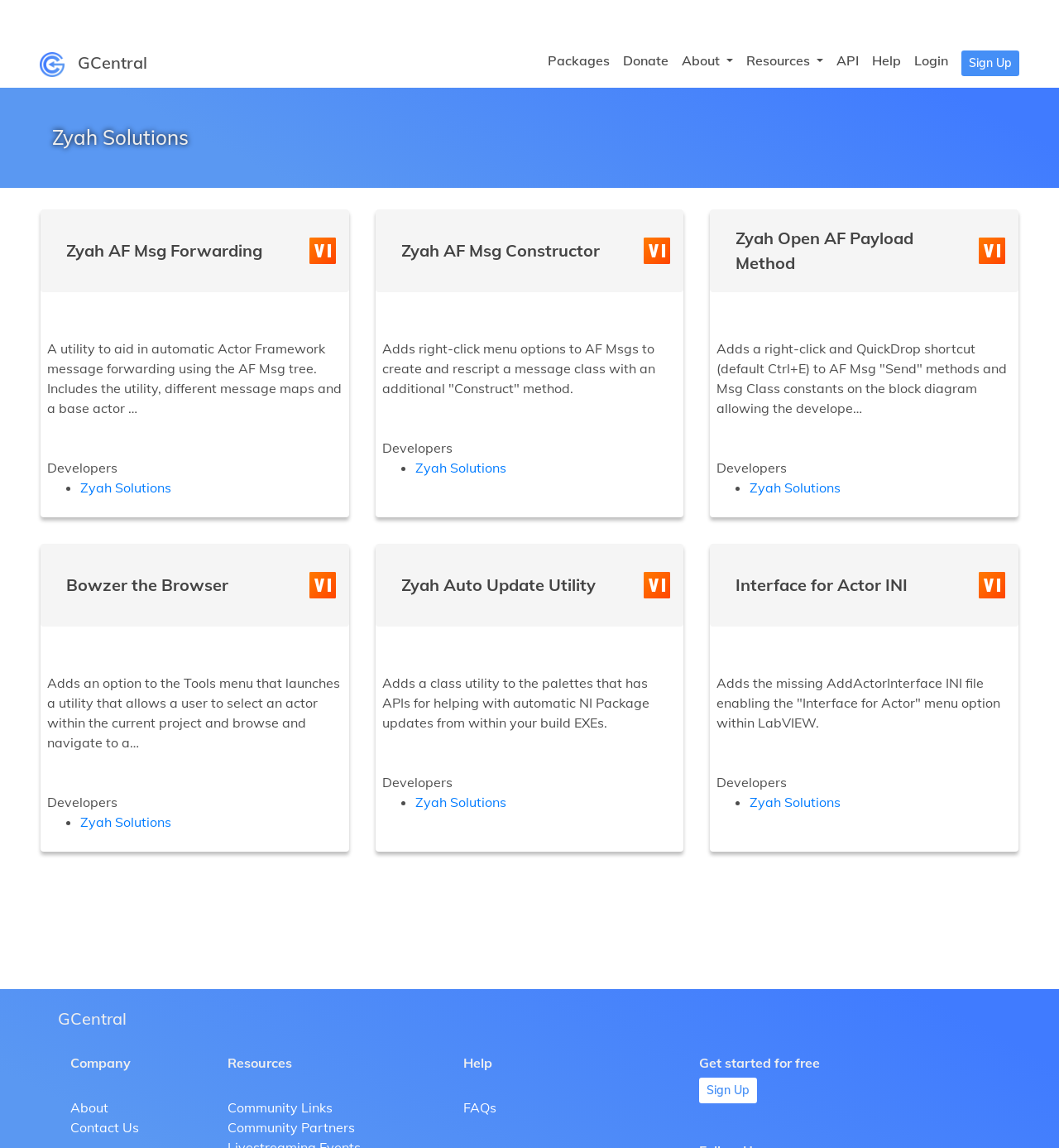Locate the bounding box coordinates of the clickable region to complete the following instruction: "Get help from 'FAQs'."

[0.438, 0.957, 0.469, 0.972]